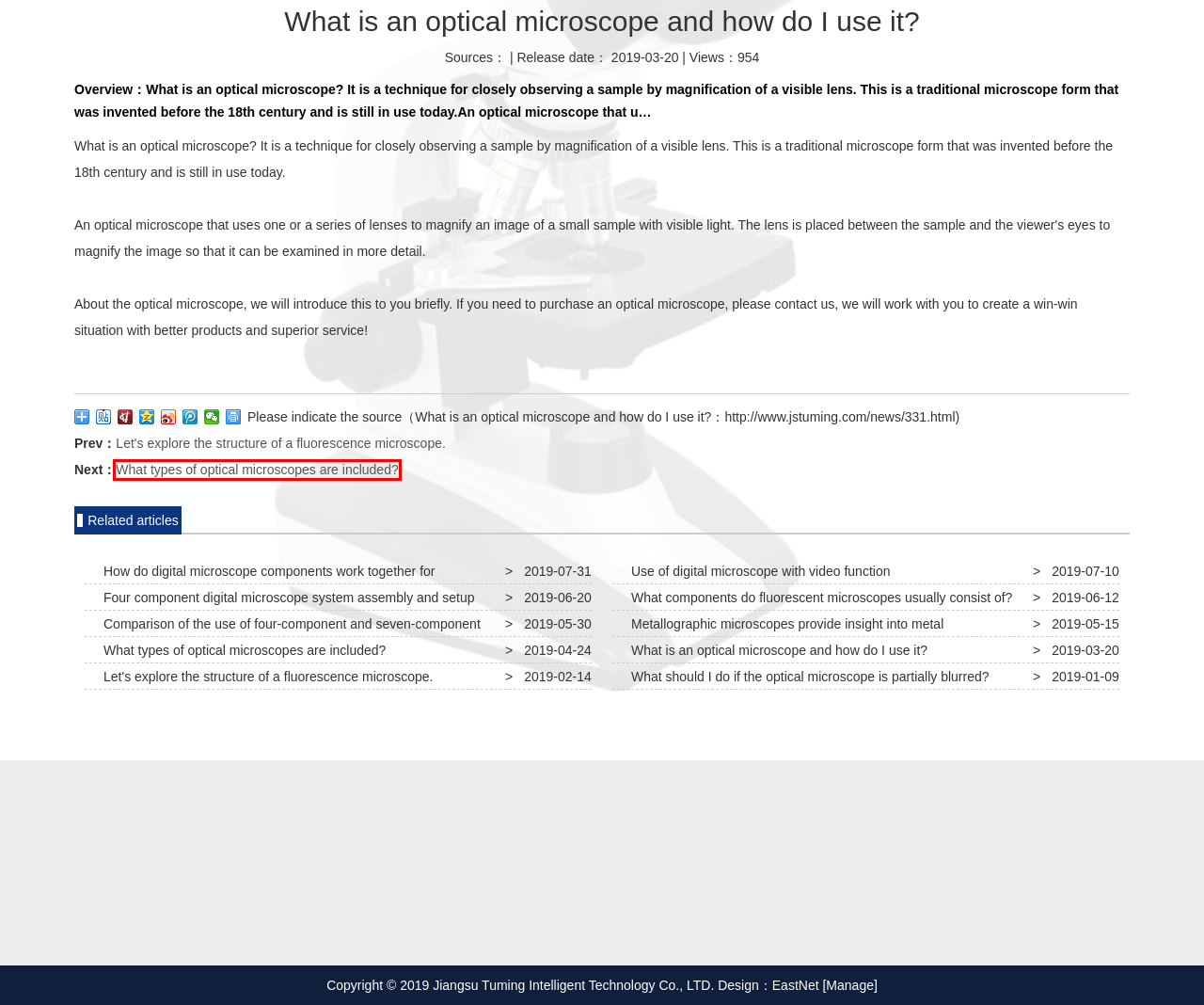Review the screenshot of a webpage containing a red bounding box around an element. Select the description that best matches the new webpage after clicking the highlighted element. The options are:
A. 光学显微镜的类型包括哪些呢？-Tuming intelligent
B. 四分量数字显微镜系统组装与设置-Tuming intelligent
C. 数码显微镜的组件如何协同工作进行检查应用-Tuming intelligent
D. 荧光显微镜通常由哪些组件组成？-Tuming intelligent
E. 四分量与七分量数字显微镜系统的使用比较-Tuming intelligent
F. 光学显微镜拍照局部模糊不清该怎么办？-Tuming intelligent
G. 常州网络公司-网站建设-网页设计制作-江苏东网25年建站经验
H. 具有视频功能数字显微镜的使用-Tuming intelligent

A